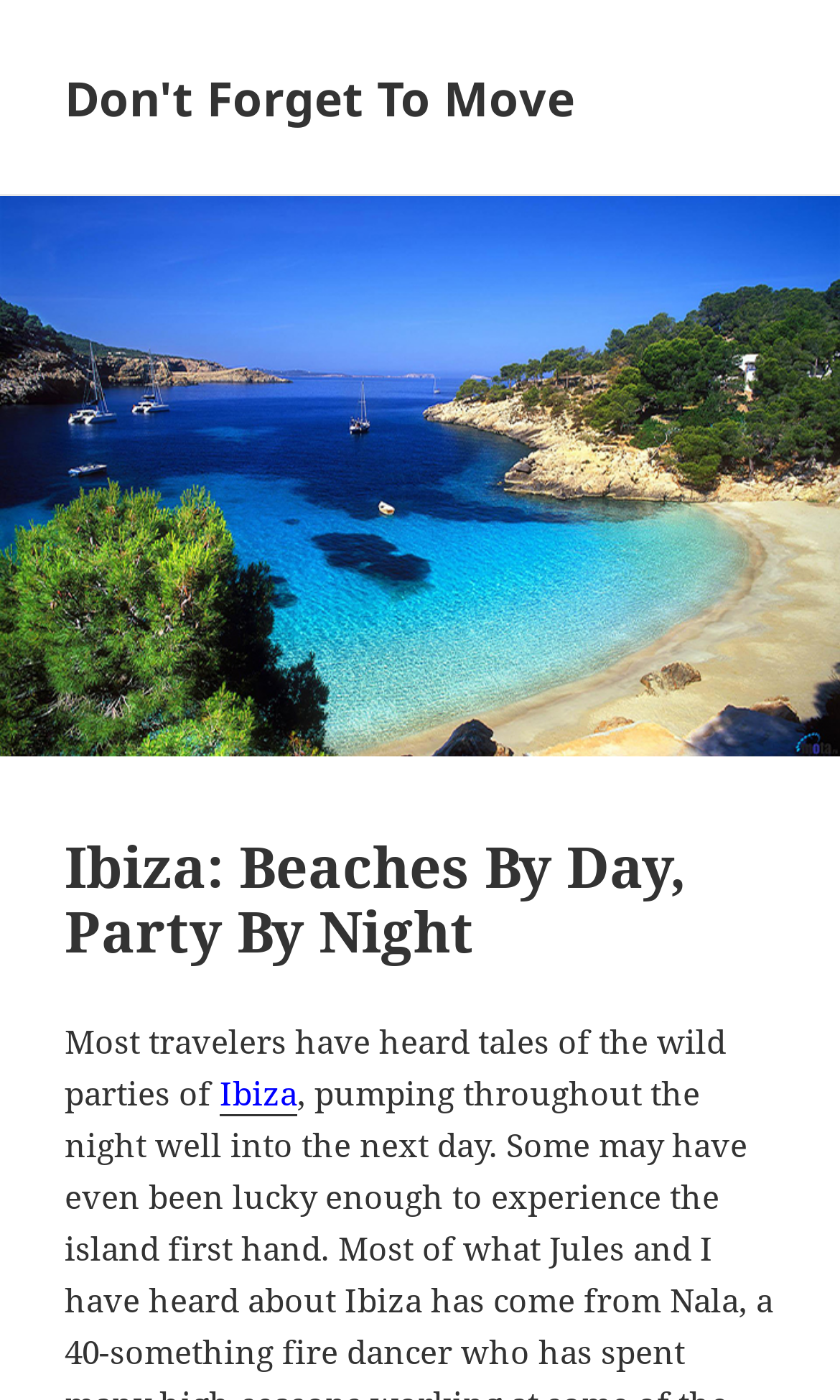Identify the main title of the webpage and generate its text content.

Ibiza: Beaches By Day, Party By Night